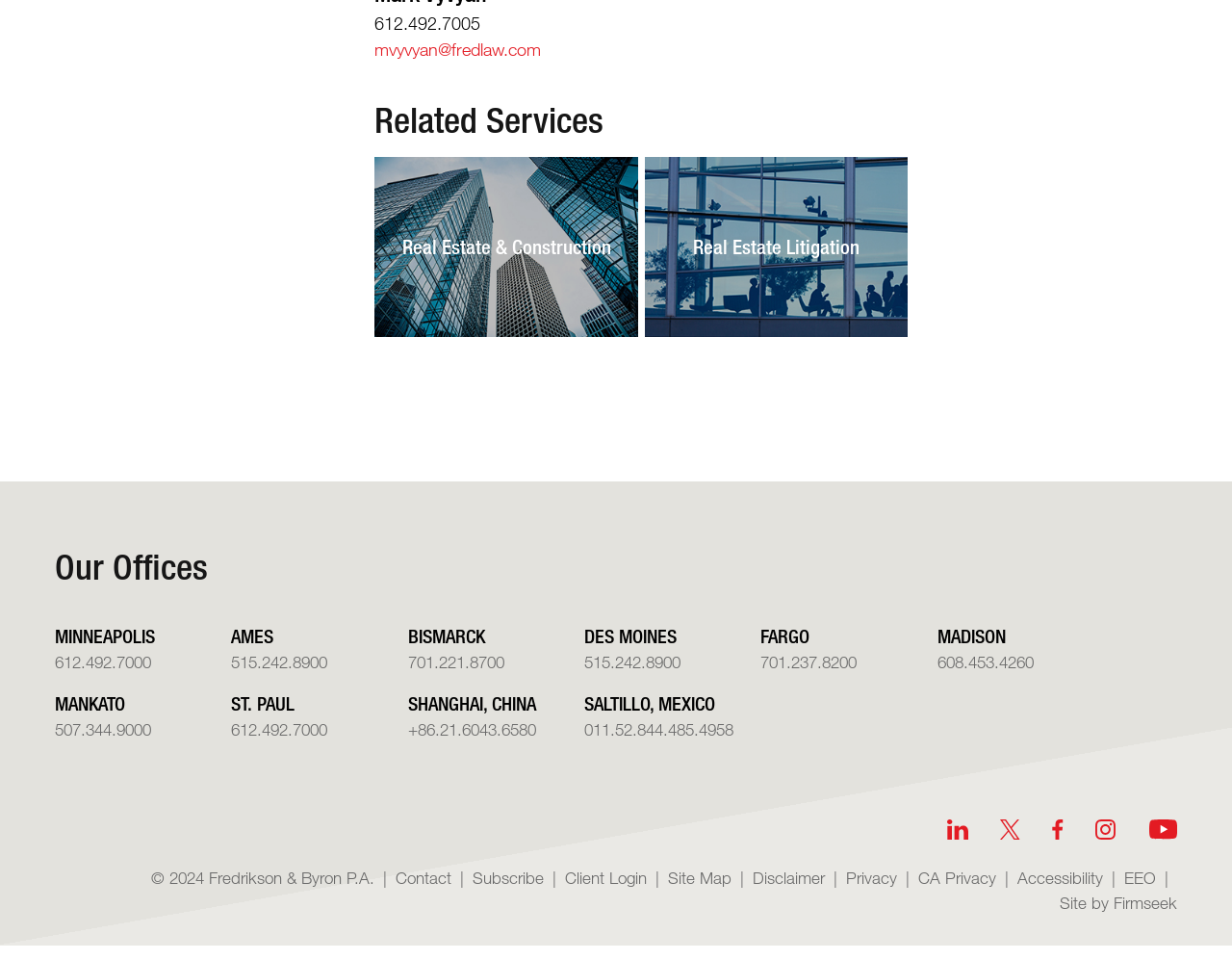Determine the bounding box for the UI element as described: "WordPress VIP". The coordinates should be represented as four float numbers between 0 and 1, formatted as [left, top, right, bottom].

None